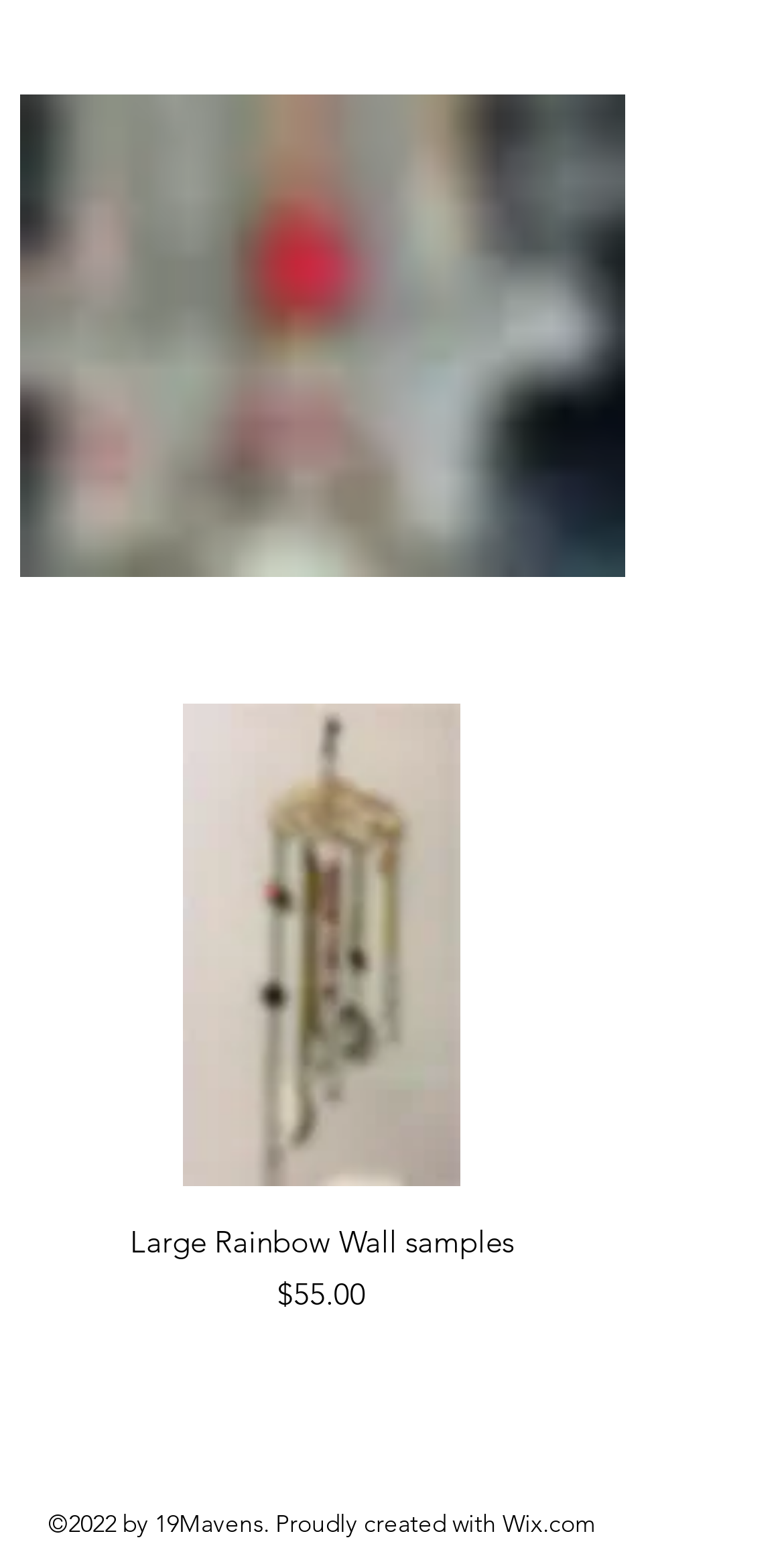Could you please study the image and provide a detailed answer to the question:
What is the main image on the webpage?

The main image on the webpage is an image with the filename 'IMG_0046_edited_edited_edited.jpg', which is located at the top of the page with a bounding box coordinate of [0.026, 0.061, 0.797, 0.372].